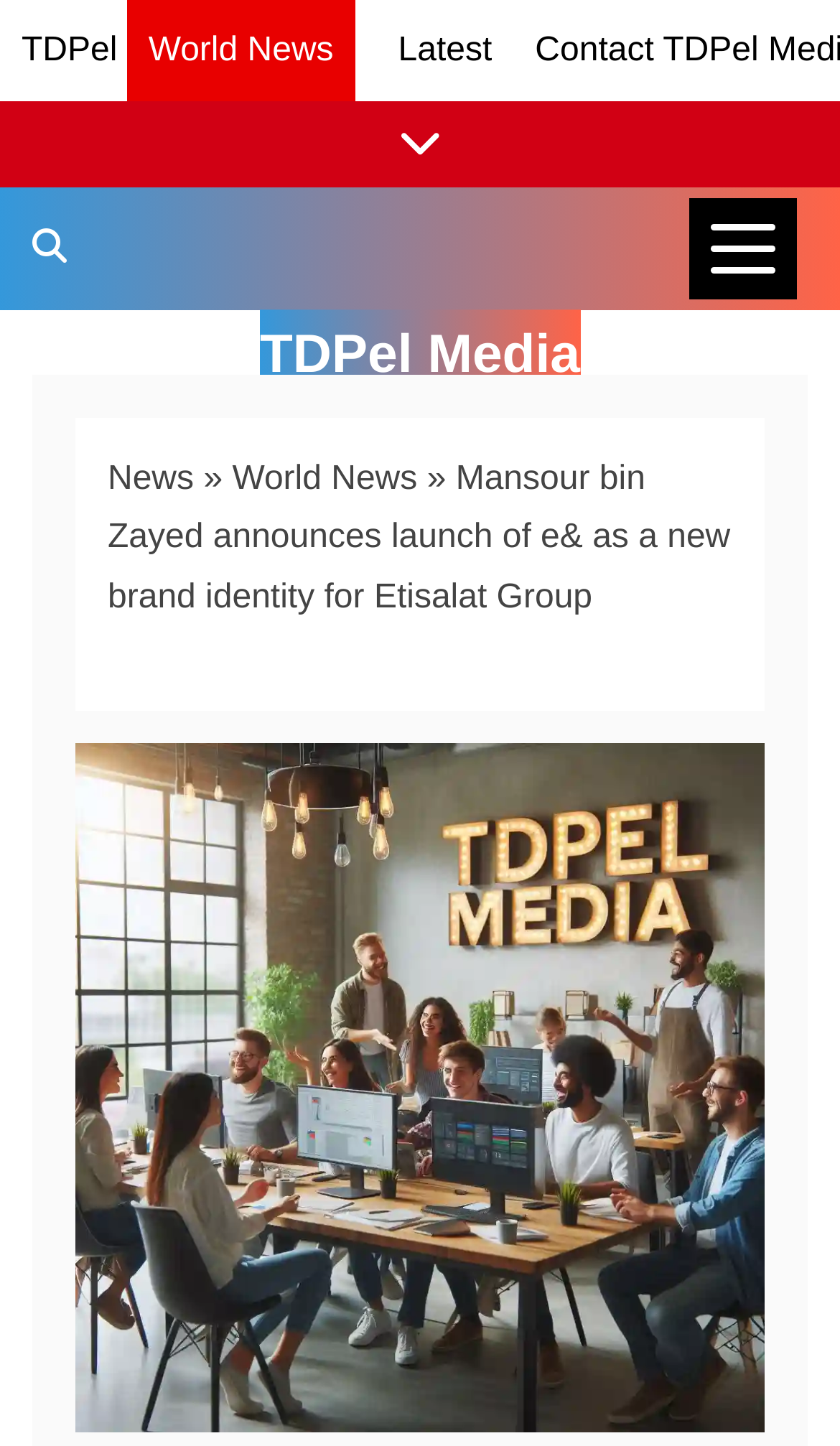Give a detailed account of the webpage, highlighting key information.

The webpage appears to be a news article page. At the top left, there is a link to "TDPel", and to its right, there is a link to "Latest". Below these links, there is a link to "Show/Hide News Links" that spans the entire width of the page. 

To the right of the "Show/Hide News Links" link, there is a button labeled "News Categories" that is not expanded. Below the "News Categories" button, there is a search bar labeled "Search TDPel Media" that spans about one-tenth of the page width.

The main content of the page is a news article with a breadcrumb navigation section above it. The breadcrumb navigation section consists of three links: "News", "World News", and the title of the article "Mansour bin Zayed announces launch of e& as a new brand identity for Etisalat Group". The article title is also displayed as a static text element.

Below the breadcrumb navigation section, there is a large image that takes up most of the page width and about half of the page height. The image is also labeled with the same title as the article.